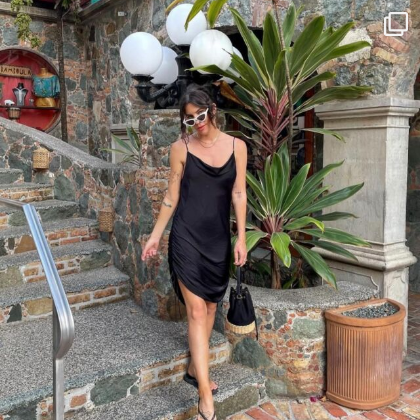Using the image as a reference, answer the following question in as much detail as possible:
What is the color of the woman's dress?

The woman is wearing a sleek black satin dress that gently drapes over her figure, which is a key element of her stylish and modern outfit.